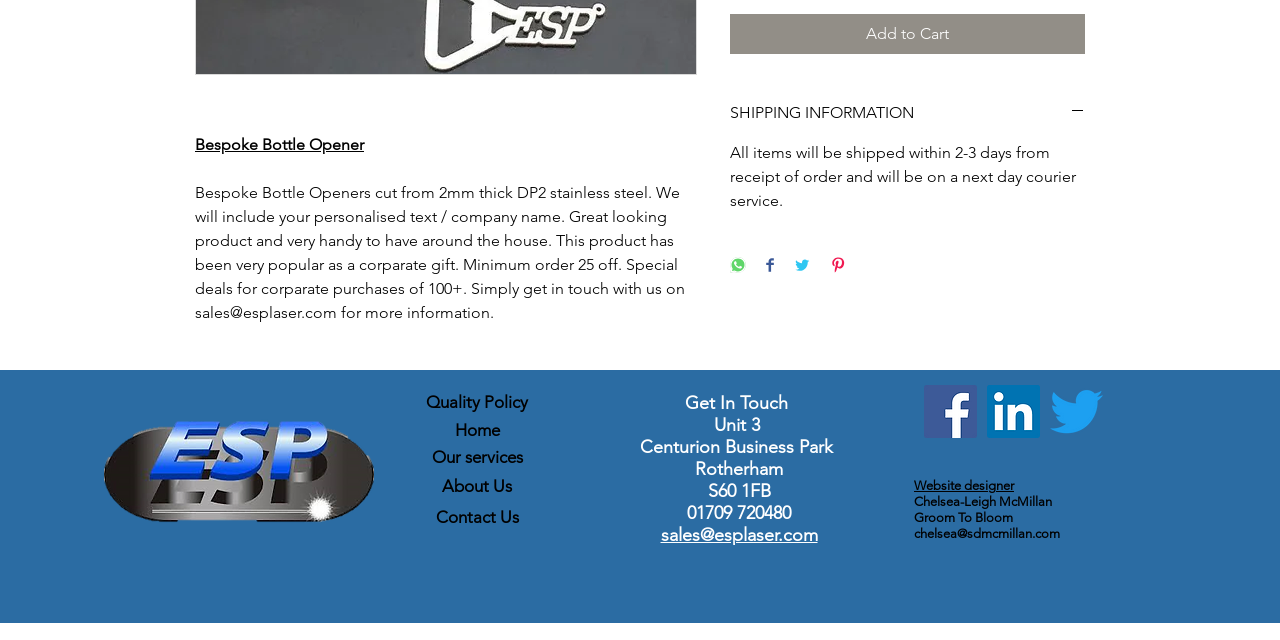Based on the element description Add to Cart, identify the bounding box coordinates for the UI element. The coordinates should be in the format (top-left x, top-left y, bottom-right x, bottom-right y) and within the 0 to 1 range.

[0.57, 0.022, 0.848, 0.084]